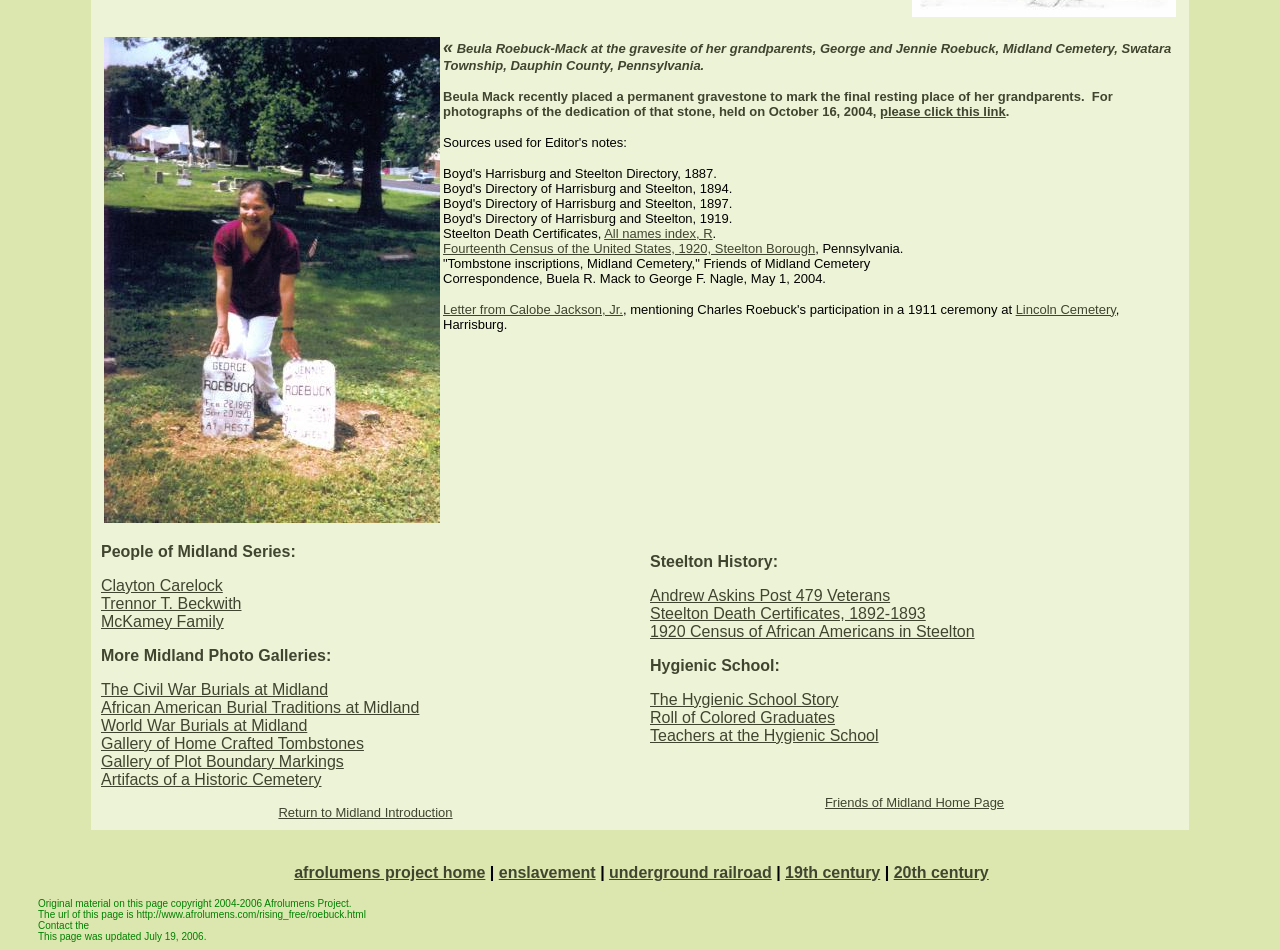What is the name of the cemetery where the author's grandparents are buried?
Using the image, answer in one word or phrase.

Midland Cemetery